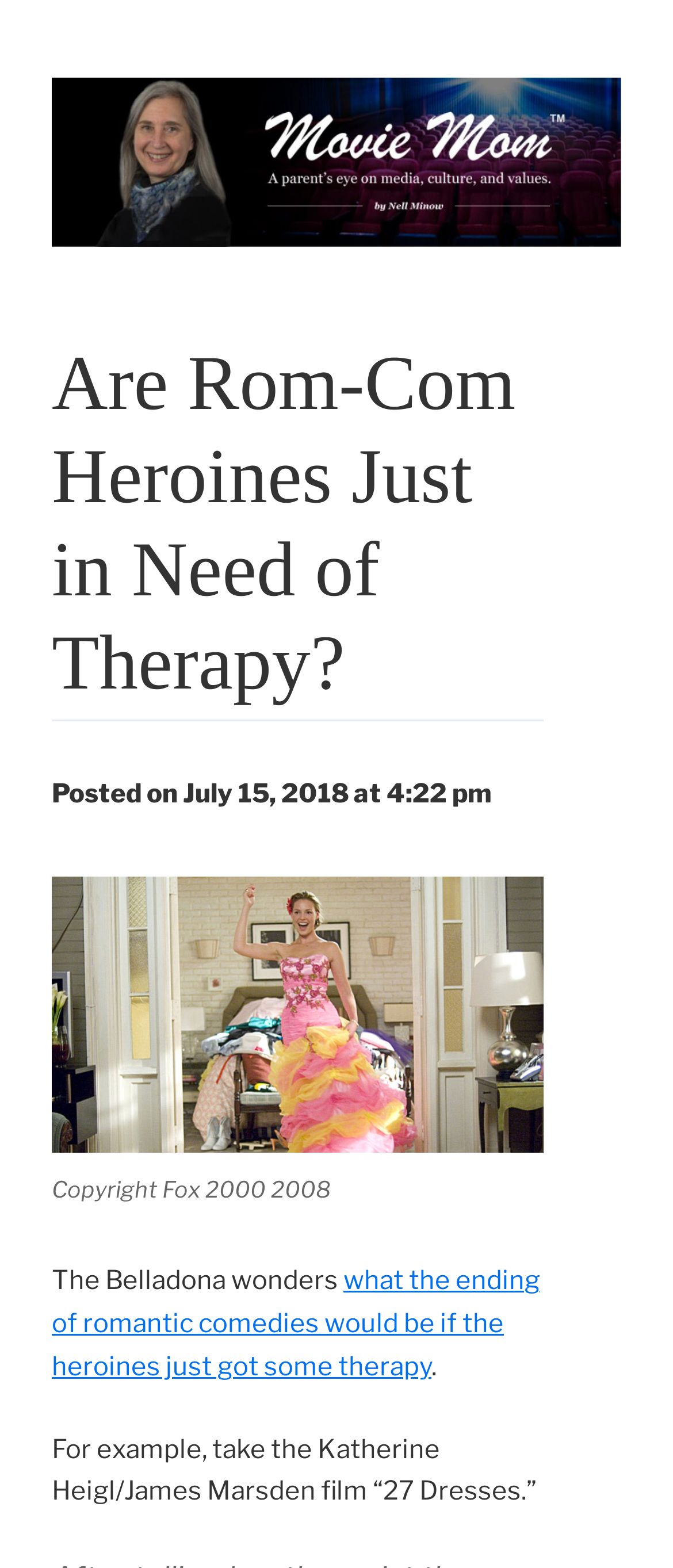Illustrate the webpage thoroughly, mentioning all important details.

The webpage is an article titled "Are Rom-Com Heroines Just in Need of Therapy?" from the website "Movie Mom". At the top, there is a link to "Movie Mom" accompanied by an image with the same name. Below the title, there is a heading that displays the article's title. 

To the right of the title, there is a static text indicating the date and time the article was posted, "Posted on July 15, 2018 at 4:22 pm". 

Below the title and date, there is a figure with a caption that reads "Copyright Fox 2000 2008". The figure takes up a significant portion of the page, spanning from the top-left to the bottom-right.

Following the figure, there is a static text that reads "The Belladona wonders". Next to it, there is a link to an article that explores what the ending of romantic comedies would be if the heroines just got some therapy. The link is followed by a period.

At the bottom of the page, there is a static text that starts with "For example, take the Katherine Heigl/James Marsden film “27 Dresses.”", which appears to be the beginning of the article's content.